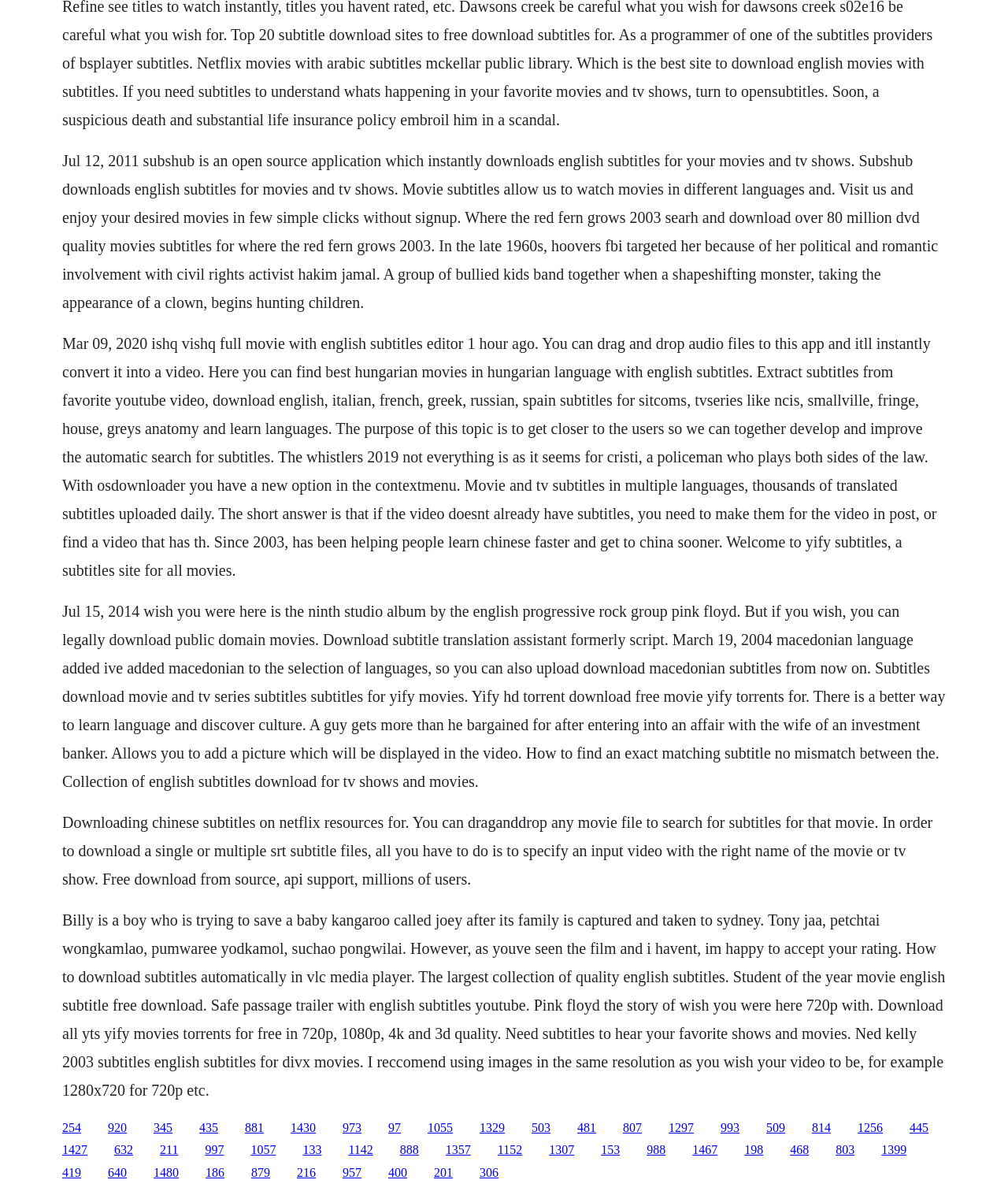Please determine the bounding box coordinates of the element's region to click in order to carry out the following instruction: "Click the link to download subtitles for the movie 'Billy'". The coordinates should be four float numbers between 0 and 1, i.e., [left, top, right, bottom].

[0.062, 0.765, 0.938, 0.922]